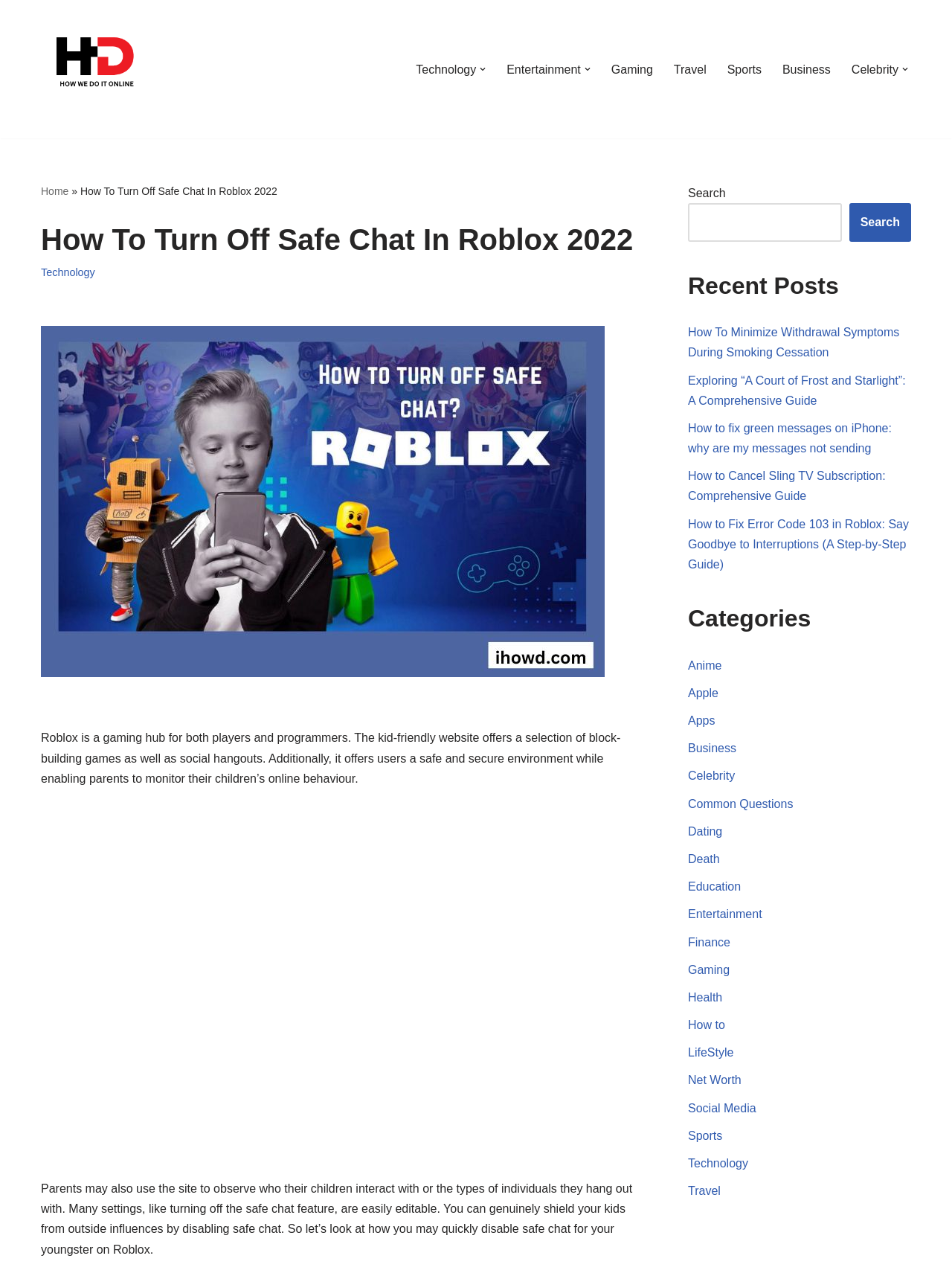Determine the bounding box coordinates of the area to click in order to meet this instruction: "Open the 'Gaming' submenu".

[0.642, 0.046, 0.686, 0.062]